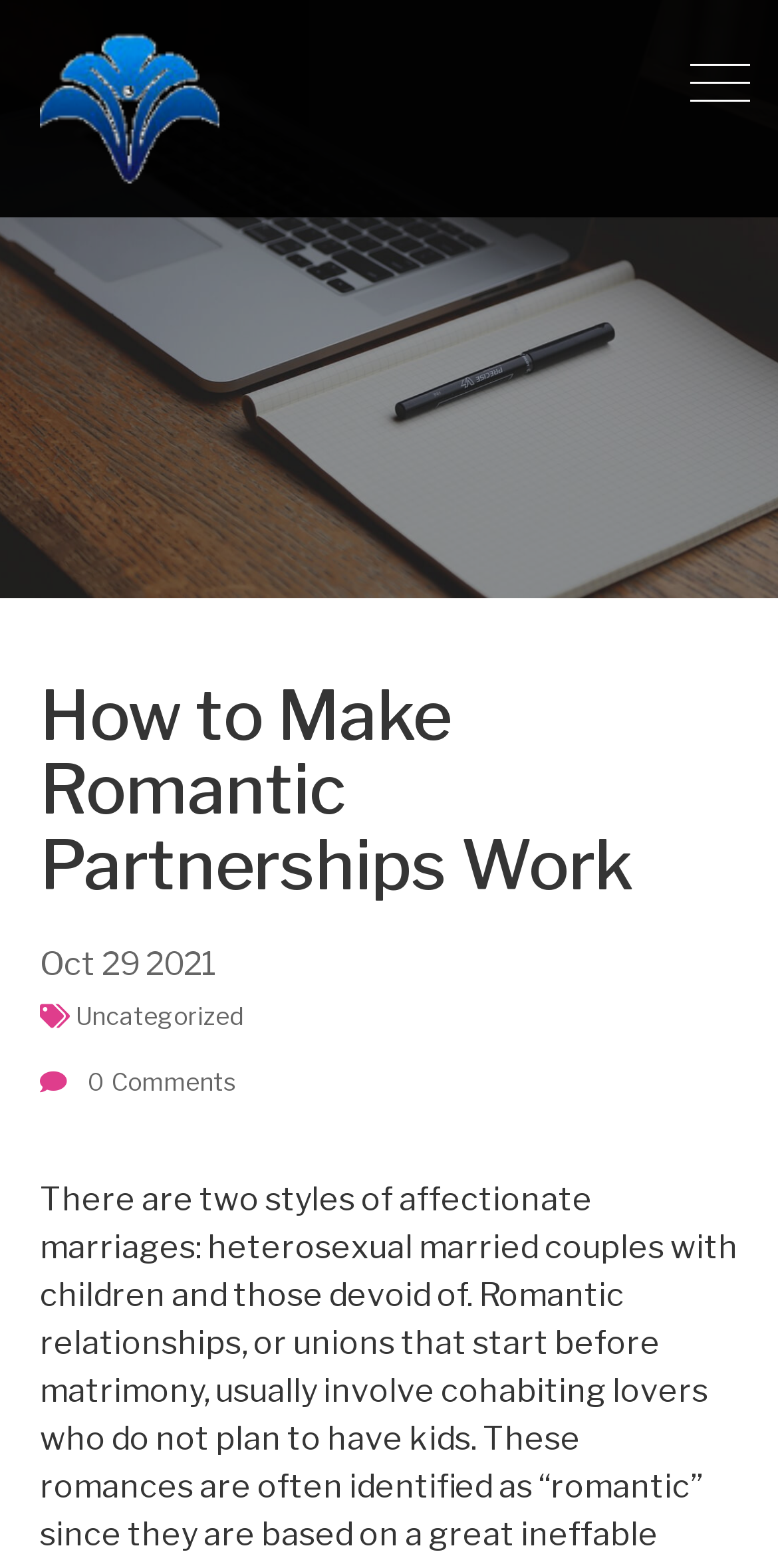Illustrate the webpage with a detailed description.

The webpage is about "How to Make Romantic Partnerships Work" and is associated with Samarth BCS. At the top-left corner, there is a logo image of Samarth BCS, accompanied by a link with the same name. Below the logo, there is a large background image that spans the entire width of the page.

The main title "How to Make Romantic Partnerships Work" is prominently displayed in the middle of the page, with a date "Oct 29 2021" written below it. To the right of the date, there are two links: "Uncategorized" and an icon with the text "0 Comments".

Overall, the webpage has a simple layout with a focus on the main title and a few supporting links and images.